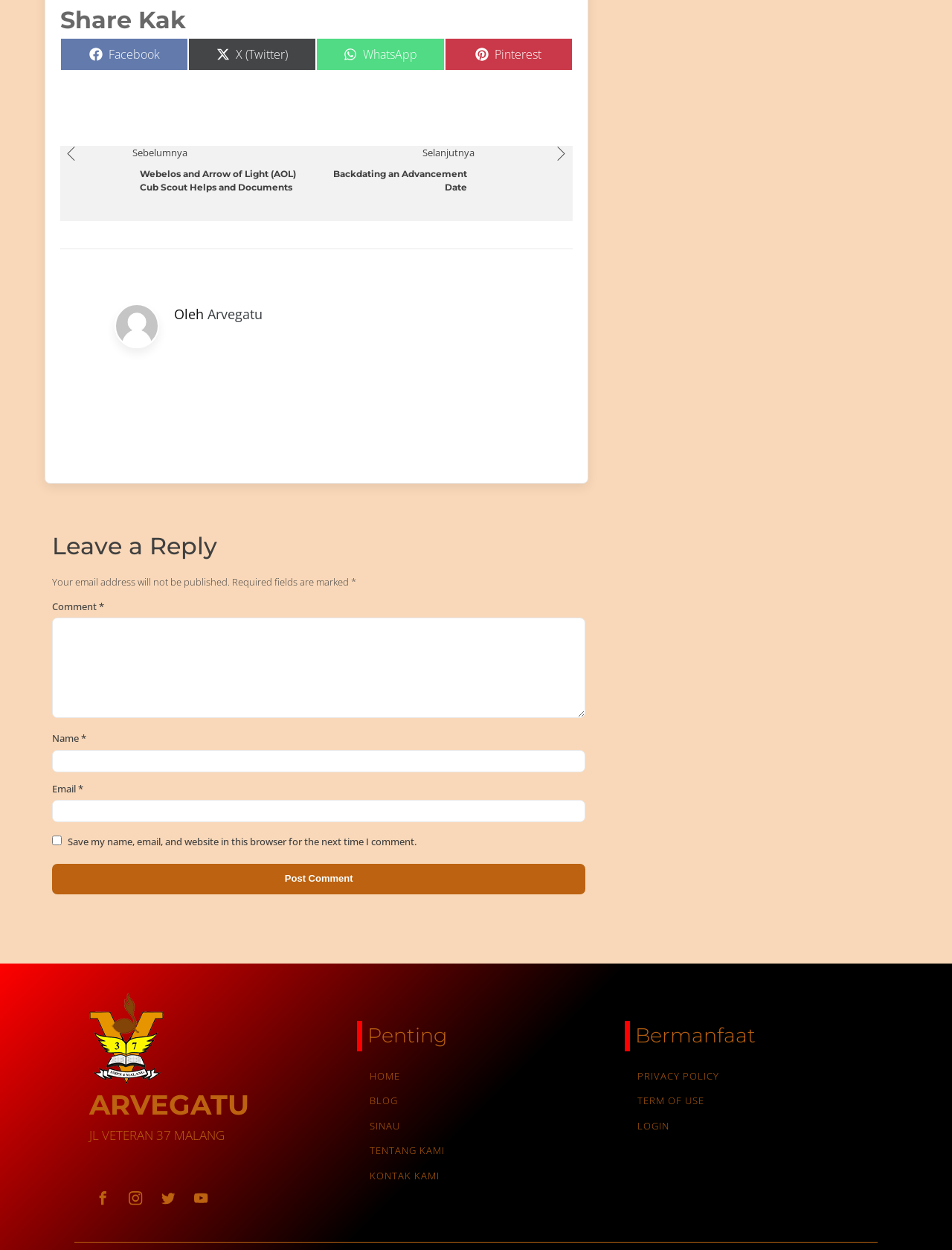Please identify the bounding box coordinates of the area that needs to be clicked to follow this instruction: "Post a comment".

[0.055, 0.691, 0.615, 0.716]